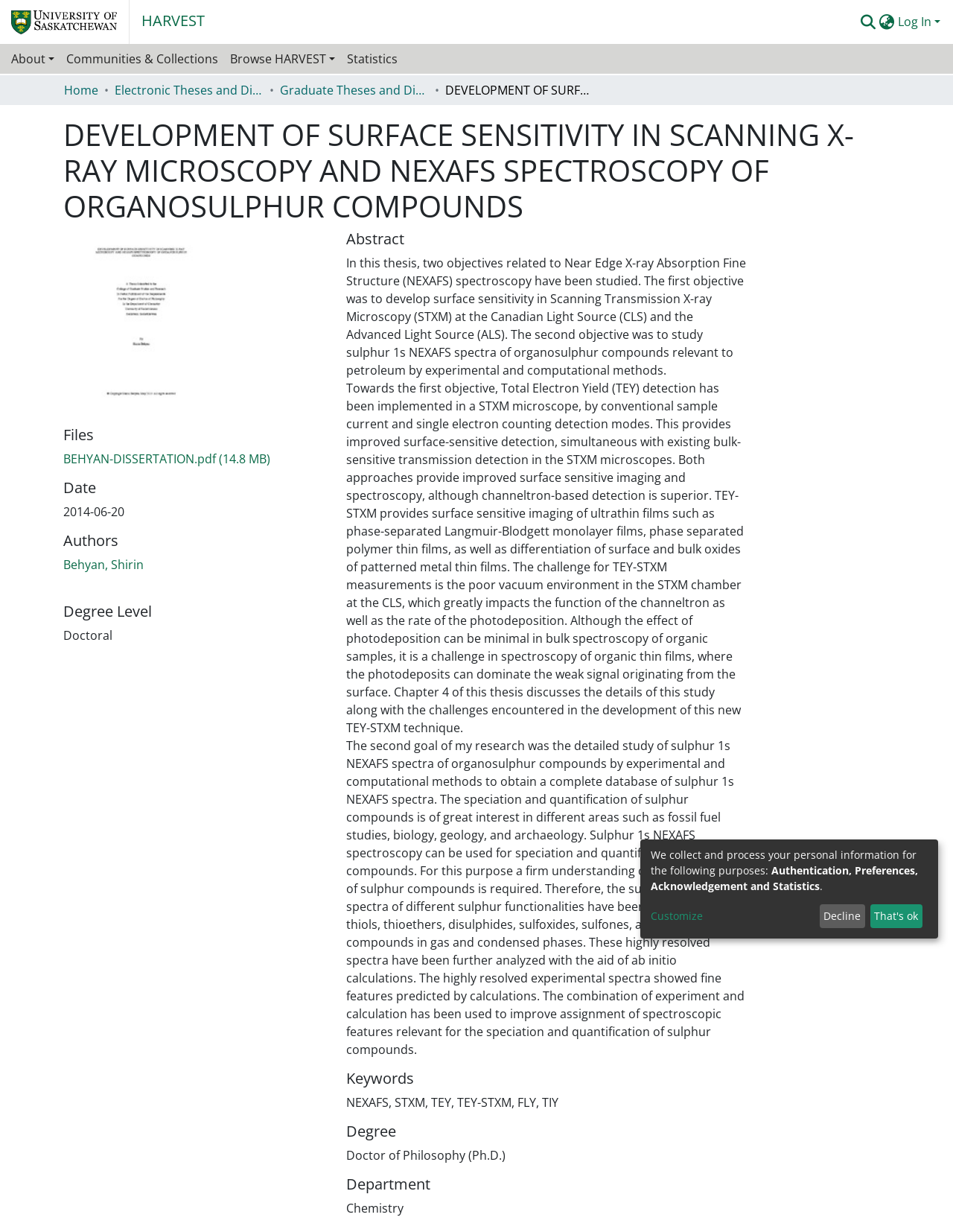Given the element description "name="s"" in the screenshot, predict the bounding box coordinates of that UI element.

None